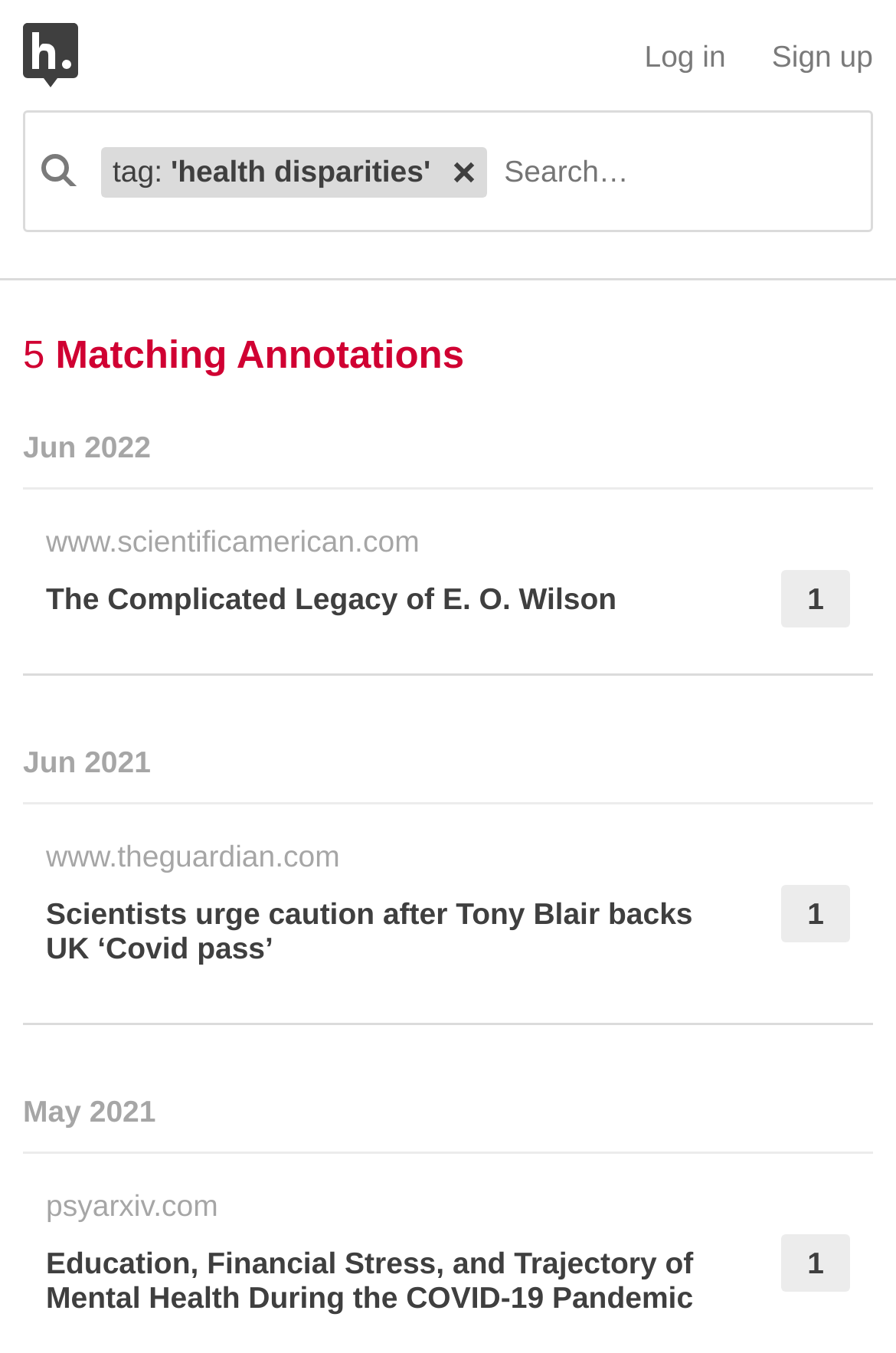How many search results are shown?
Can you give a detailed and elaborate answer to the question?

I counted the number of search results by looking at the list of annotations, which includes 'The Complicated Legacy of E. O. Wilson', 'Scientists urge caution after Tony Blair backs UK ‘Covid pass’', 'Education, Financial Stress, and Trajectory of Mental Health During the COVID-19 Pandemic', and two more. There are 5 search results in total.